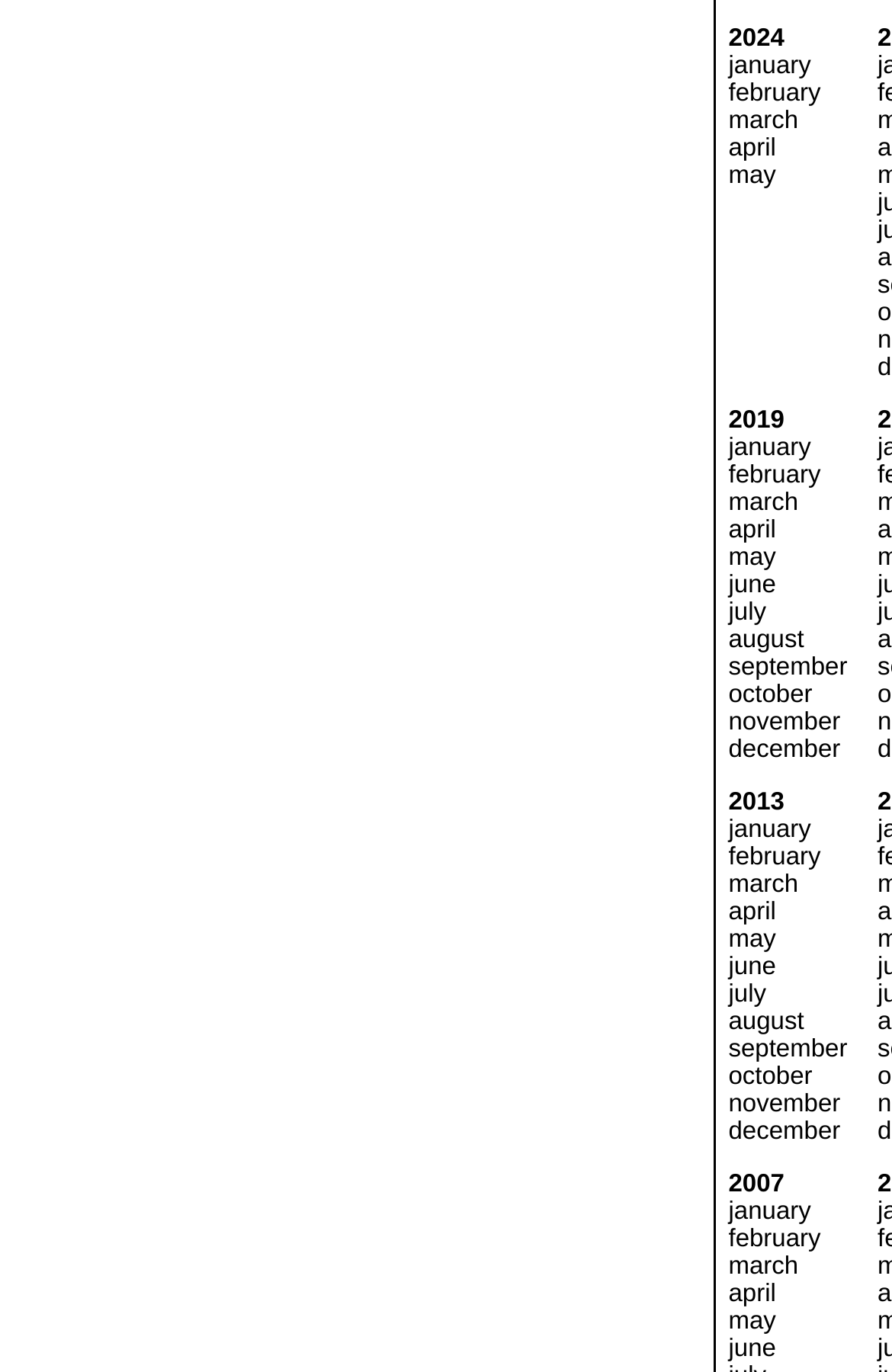How many months are listed in 2024?
Please give a detailed and elaborate explanation in response to the question.

I counted the number of links in the first LayoutTableCell, which are 'january', 'february', 'march', 'april', and 'may', so there are 5 months listed in 2024.